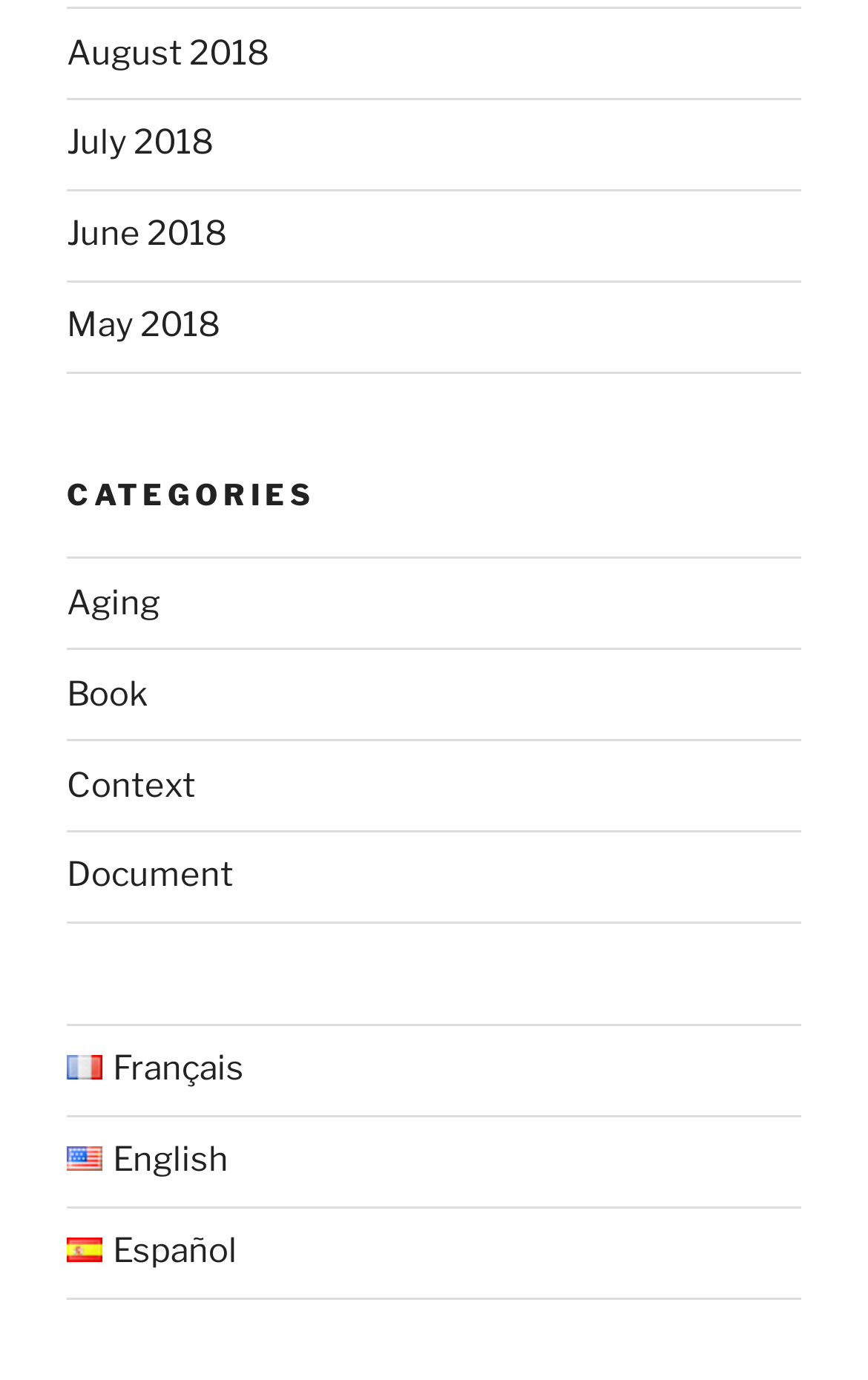Can you give a detailed response to the following question using the information from the image? What is the first category listed?

I looked at the links under the 'Categories' navigation and found that the first one is 'Aging', which is the first category listed.